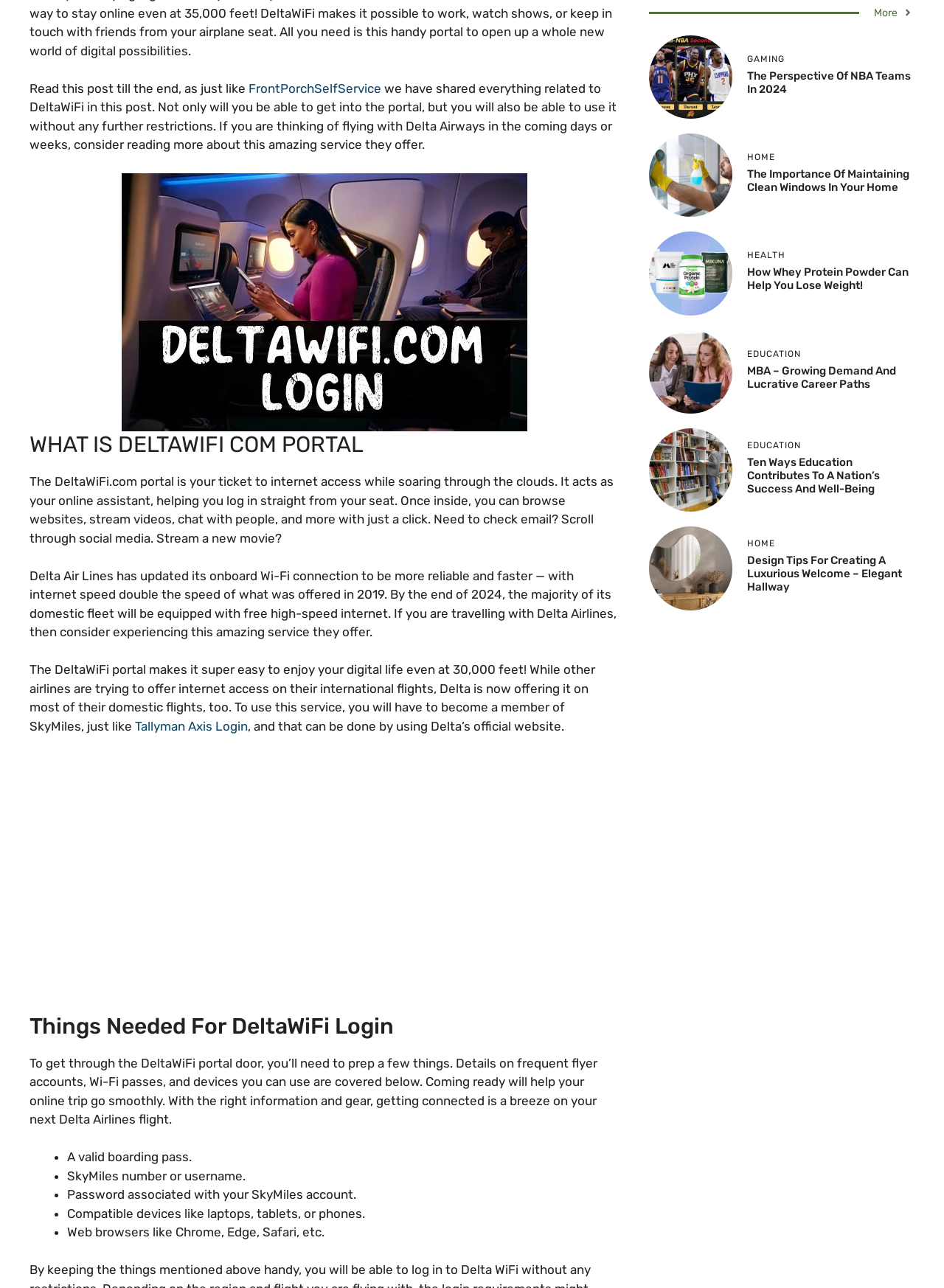Provide the bounding box coordinates of the HTML element described by the text: "More". The coordinates should be in the format [left, top, right, bottom] with values between 0 and 1.

[0.926, 0.004, 0.967, 0.016]